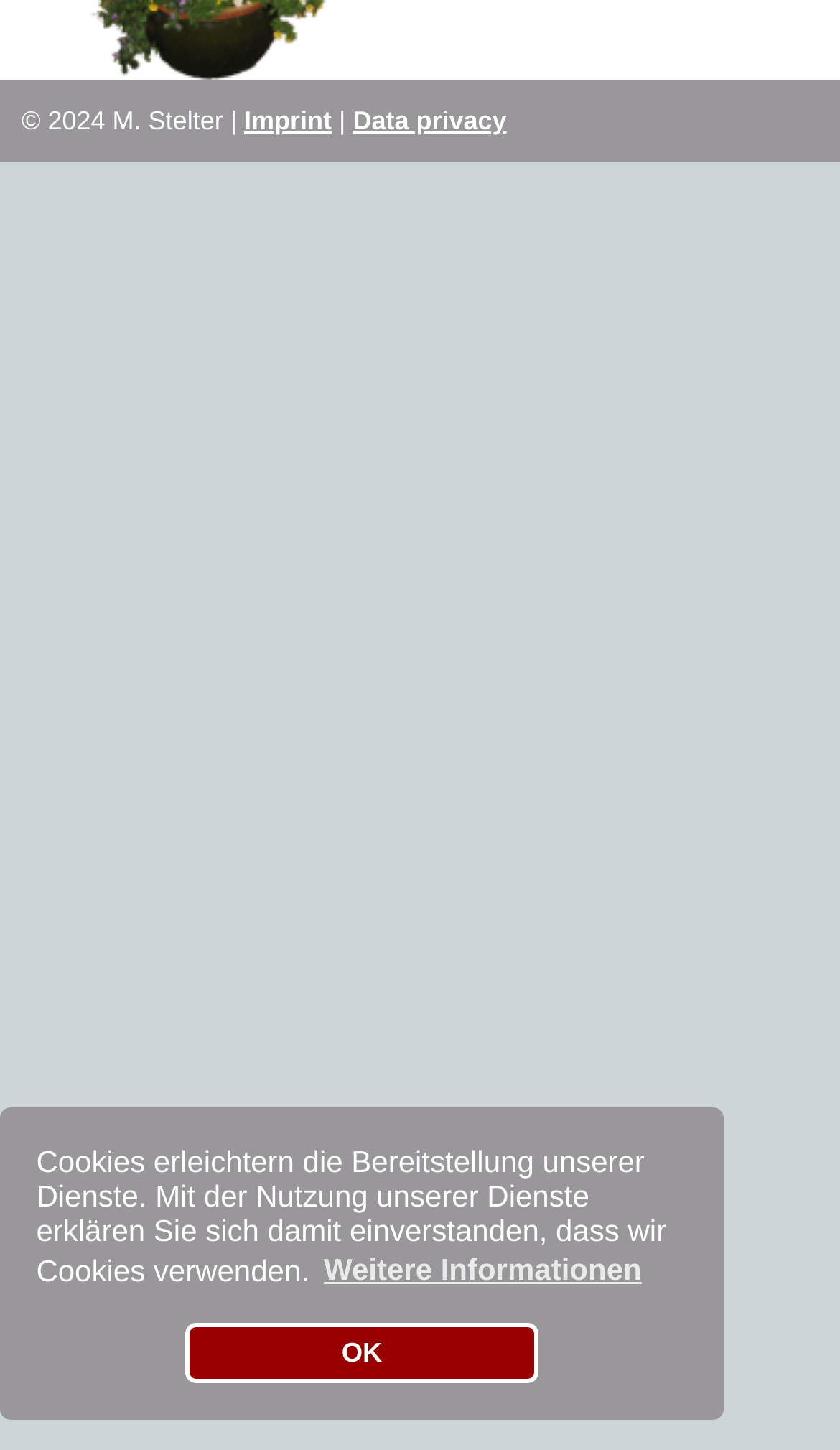What is the author's name?
Please give a well-detailed answer to the question.

The author's name is mentioned in the copyright notice at the top of the webpage, which states '© 2024 M. Stelter |'.